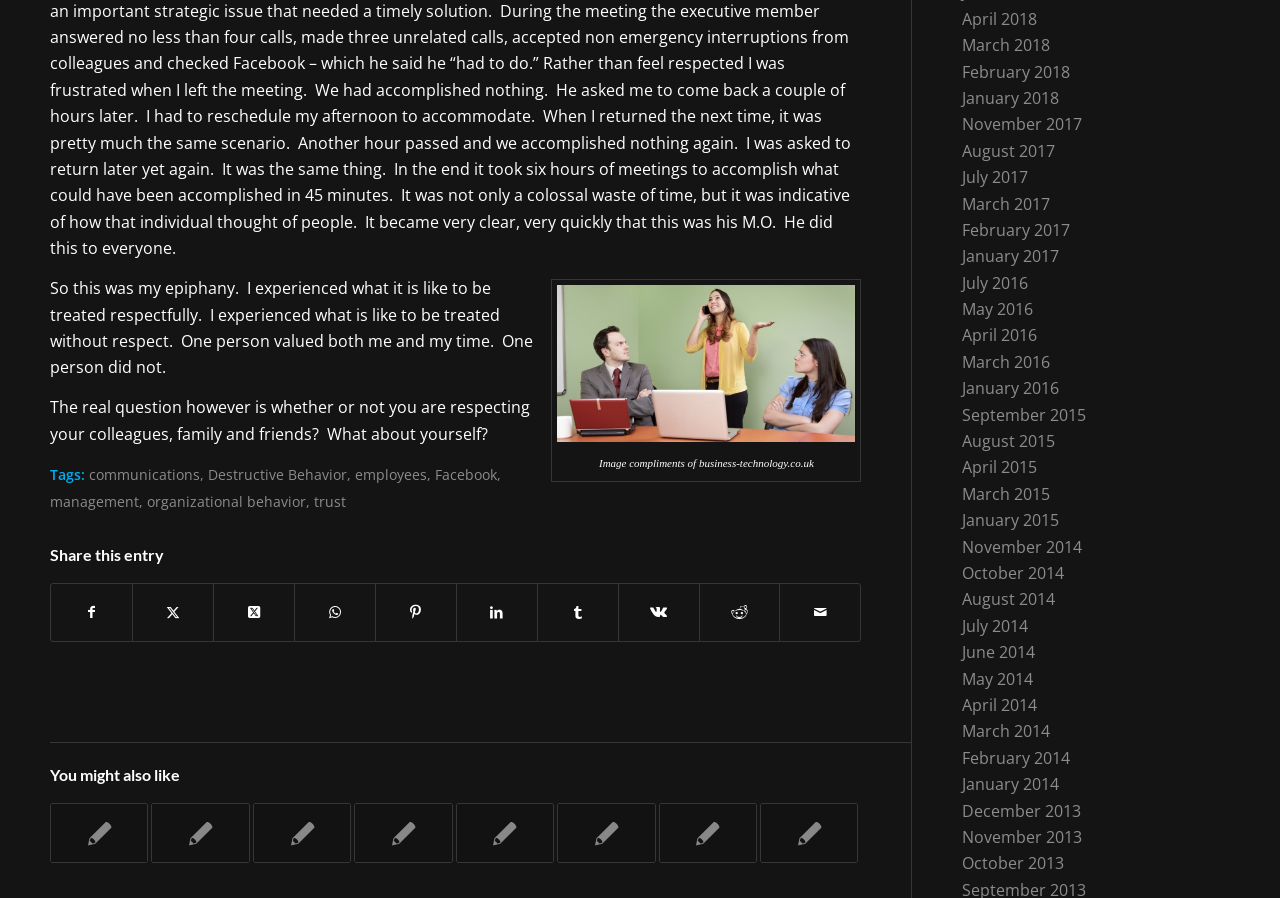What is the purpose of the 'Tags' section? Observe the screenshot and provide a one-word or short phrase answer.

To categorize the article